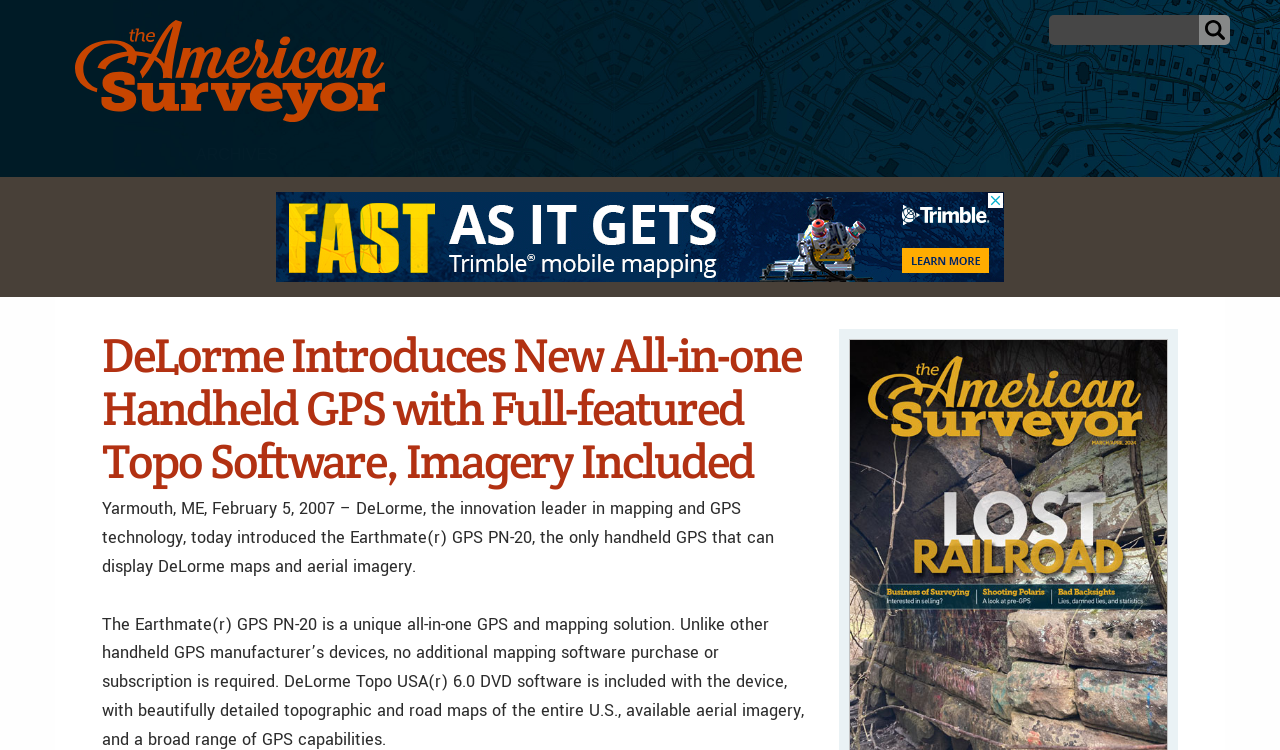What is the name of the company introducing a new GPS?
Could you give a comprehensive explanation in response to this question?

The company name is mentioned in the text 'DeLorme, the innovation leader in mapping and GPS technology, today introduced the Earthmate(r) GPS PN-20...' which is located in the iframe with the header 'DeLorme Introduces New All-in-one Handheld GPS with Full-featured Topo Software, Imagery Included'.